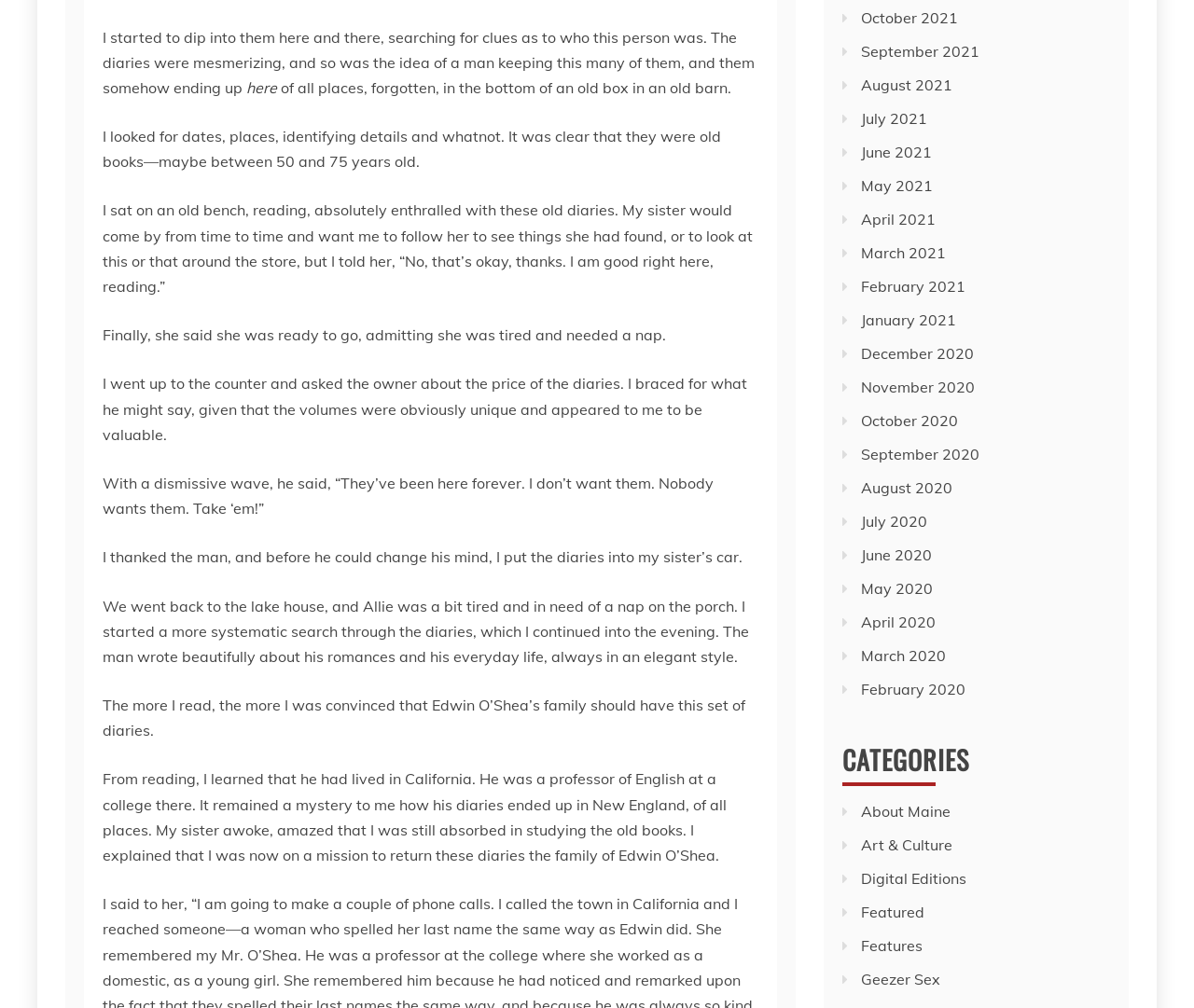Bounding box coordinates are specified in the format (top-left x, top-left y, bottom-right x, bottom-right y). All values are floating point numbers bounded between 0 and 1. Please provide the bounding box coordinate of the region this sentence describes: December 2020

[0.721, 0.342, 0.816, 0.36]